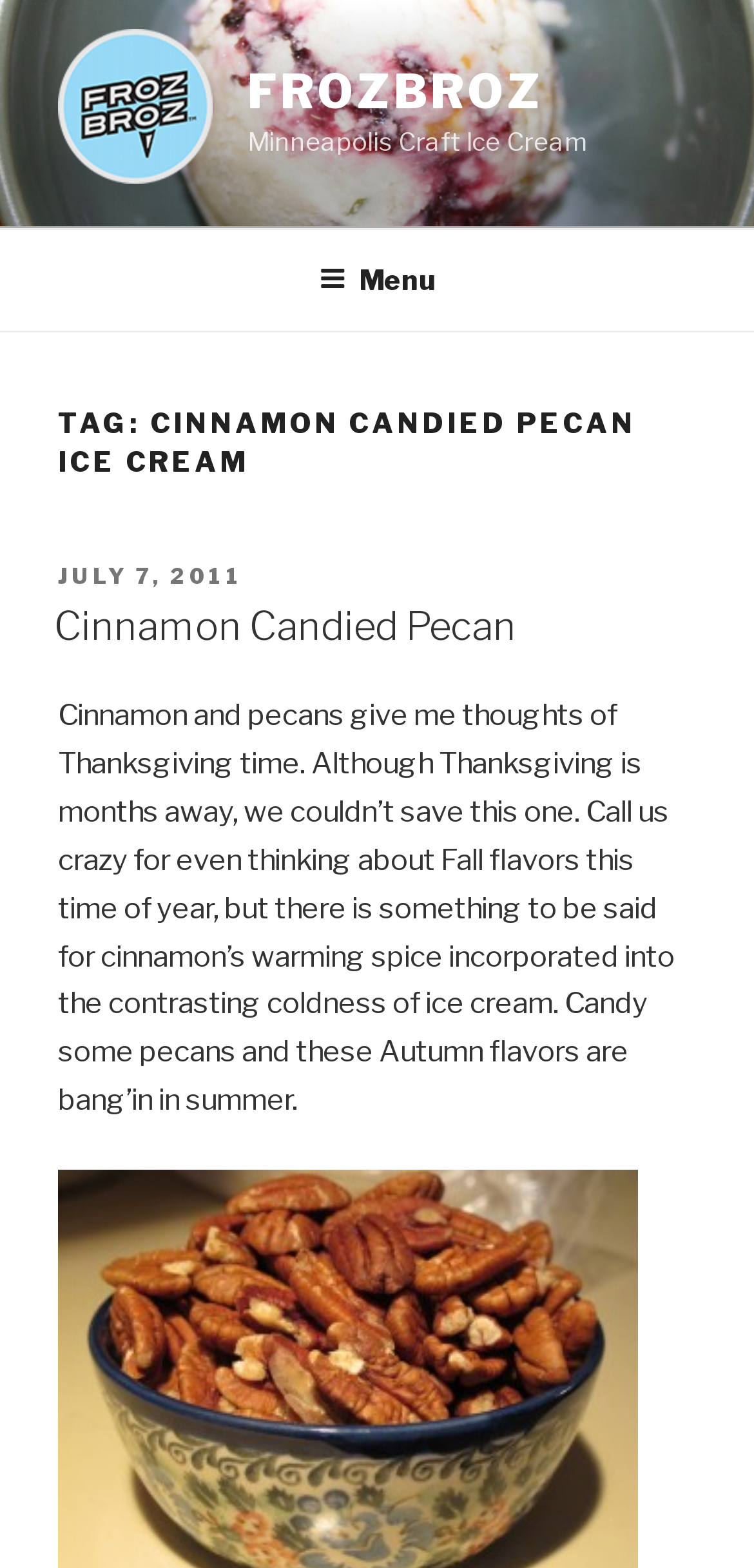What is the name of the company?
Please give a detailed answer to the question using the information shown in the image.

The name of the company can be found in the link 'FROZBROZ' which is a child element of the root element, and also in the image 'FROZBROZ'.